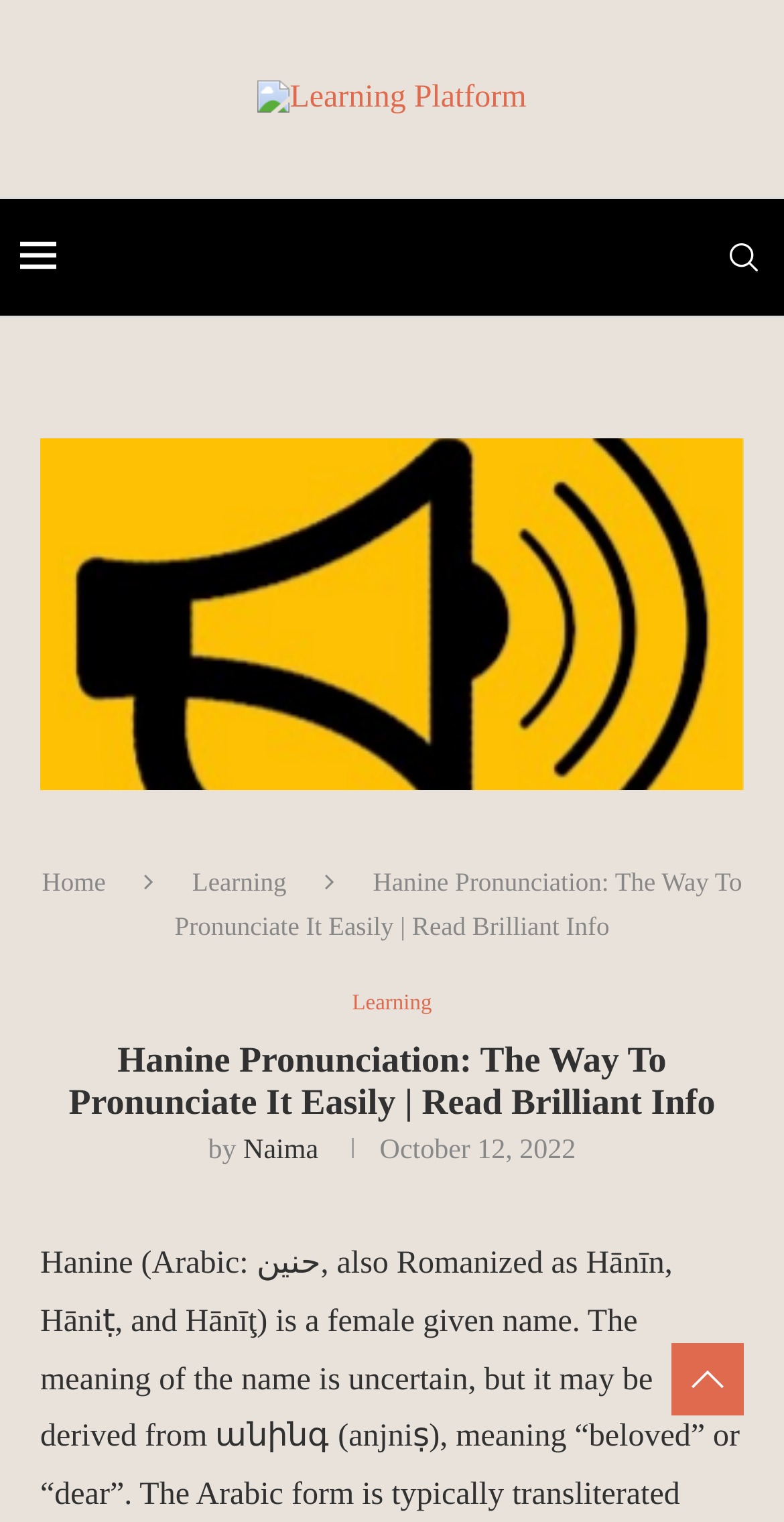Determine the main heading of the webpage and generate its text.

Hanine Pronunciation: The Way To Pronunciate It Easily | Read Brilliant Info